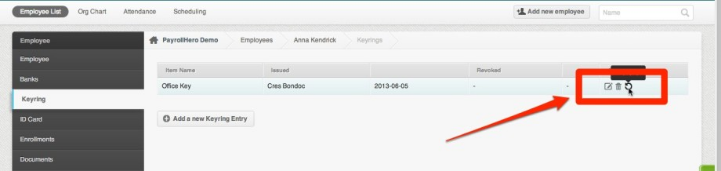What is the date of issue for the 'Office Key'? From the image, respond with a single word or brief phrase.

2013-06-05